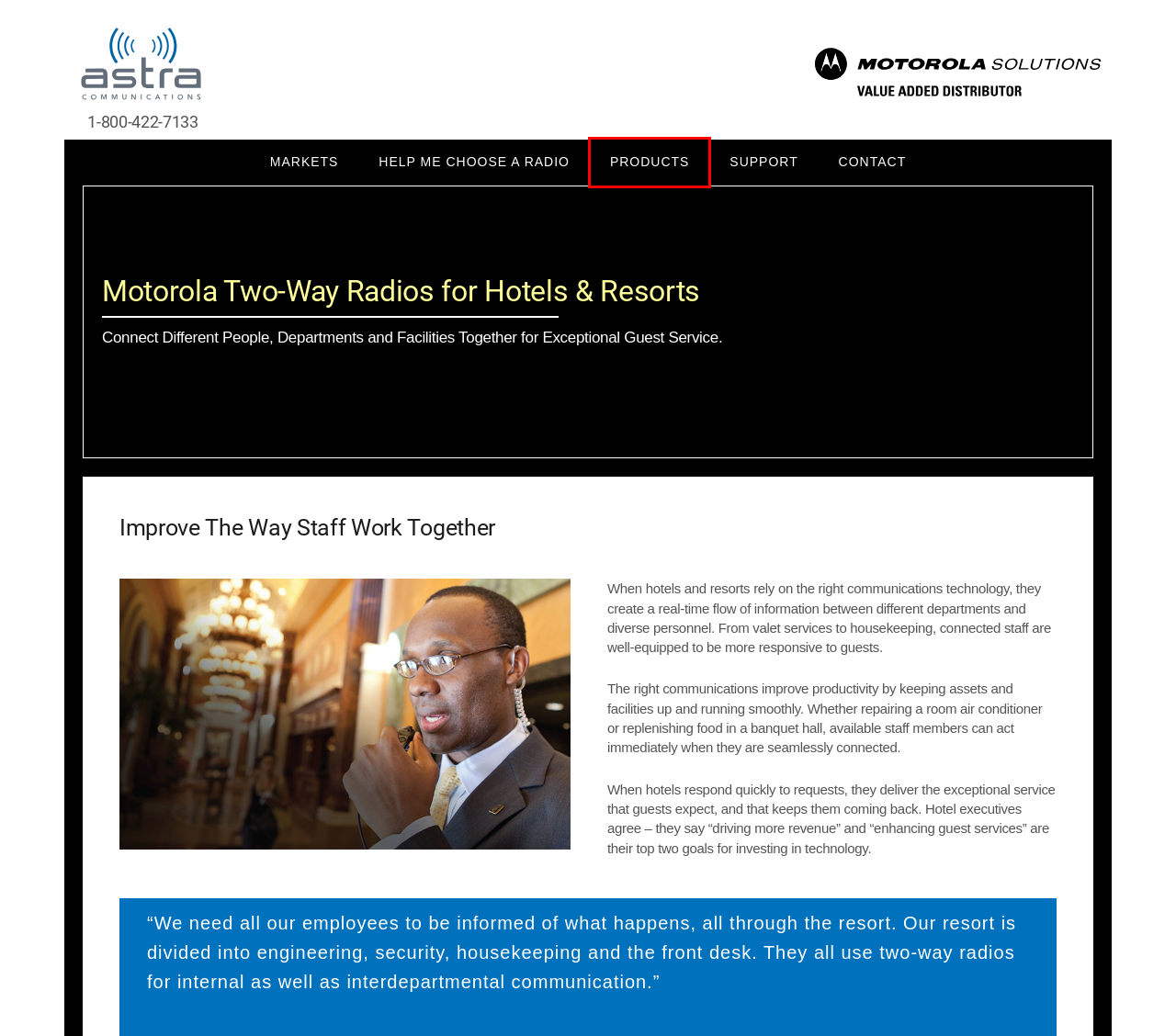Look at the screenshot of a webpage where a red bounding box surrounds a UI element. Your task is to select the best-matching webpage description for the new webpage after you click the element within the bounding box. The available options are:
A. Support
B. Motorola Wave™ TLK-150 Two-Way Radio
C. Products
D. Contact
E. Curve Wi-Fi Enhanced
F. Two Way Radios Best for Your Business
G. SL300 Portable Digital Two-Way Radio
H. Help Me Choose A Two Way Radio

C